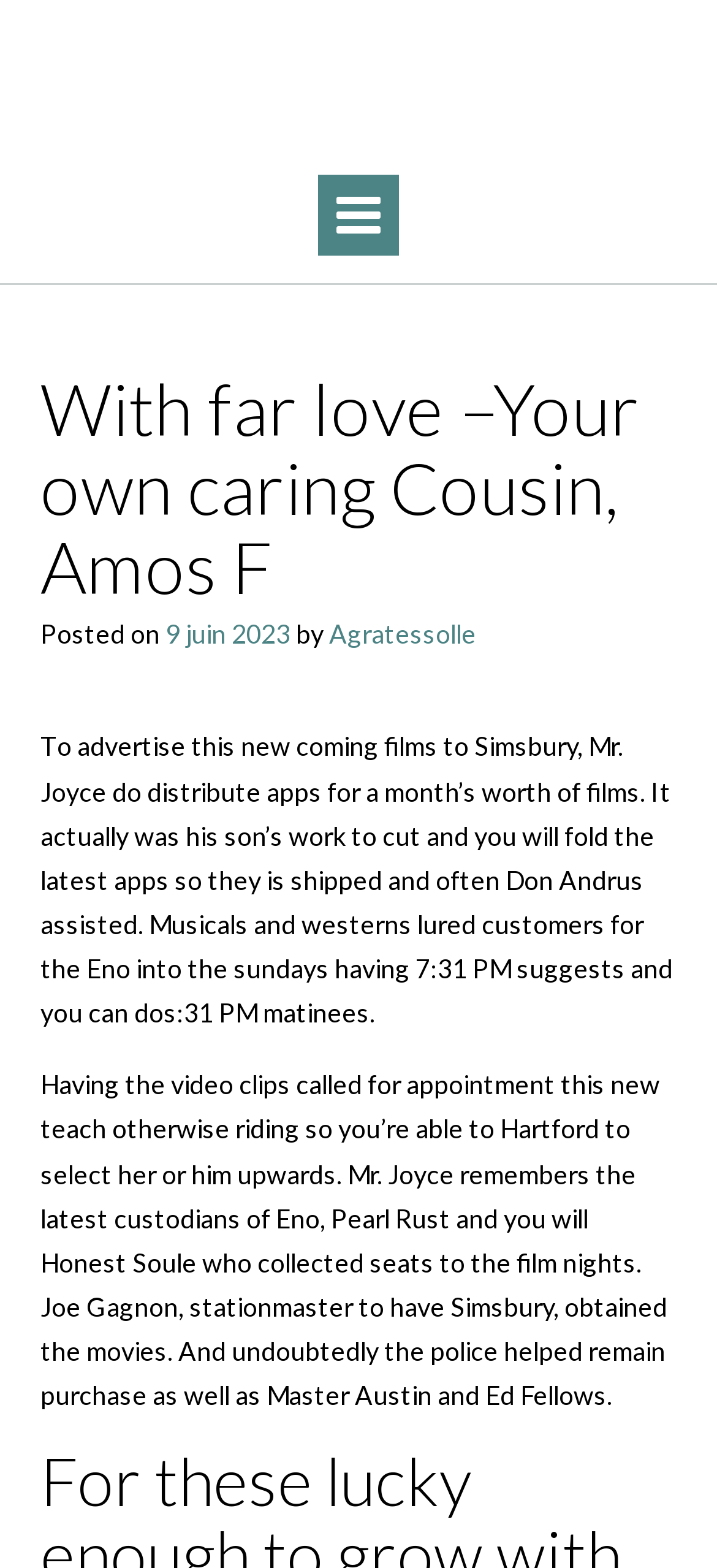Please provide a one-word or phrase answer to the question: 
Who collected seats for the film nights?

Pearl Rust and Honest Soule